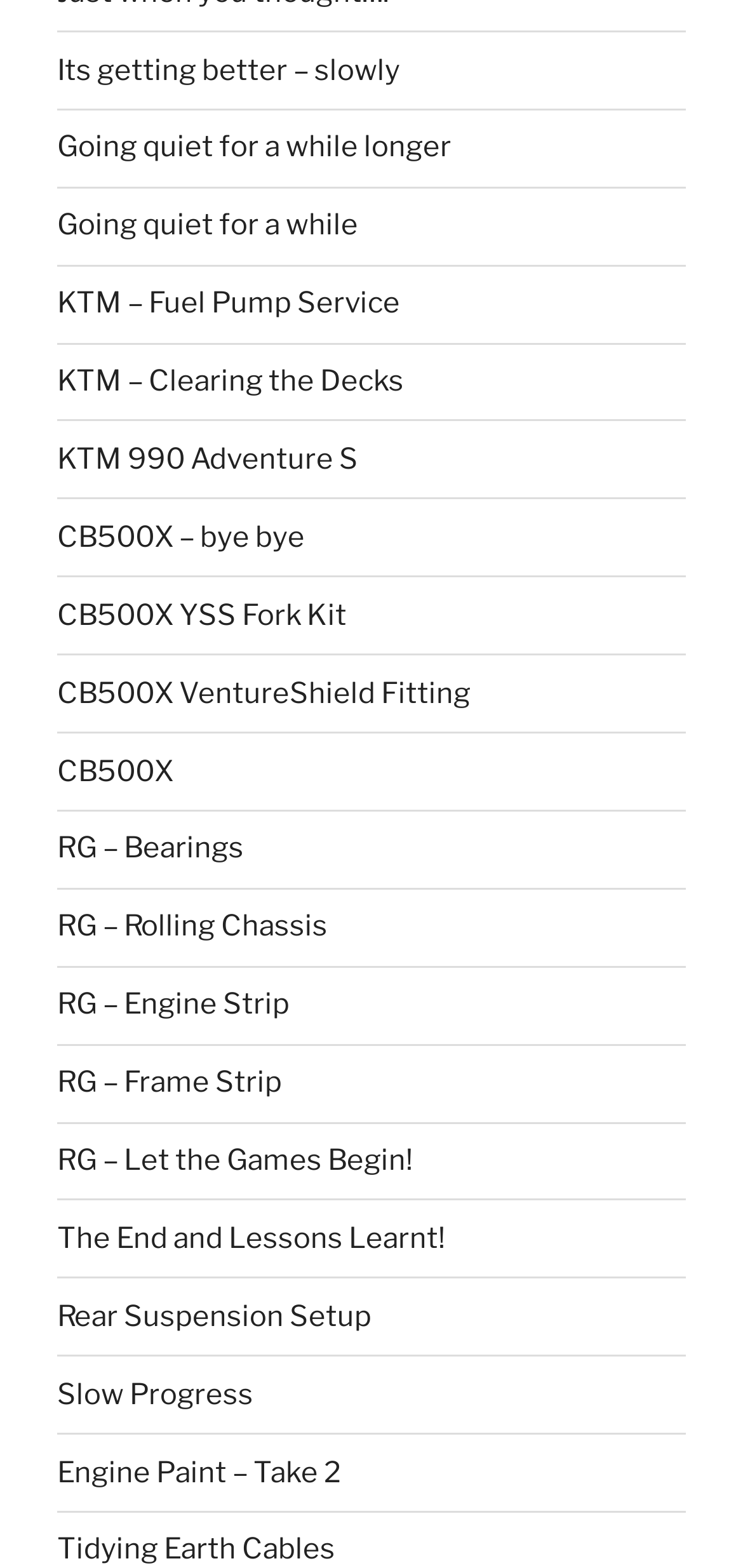How many links are related to CB500X on the webpage?
Using the image, respond with a single word or phrase.

3